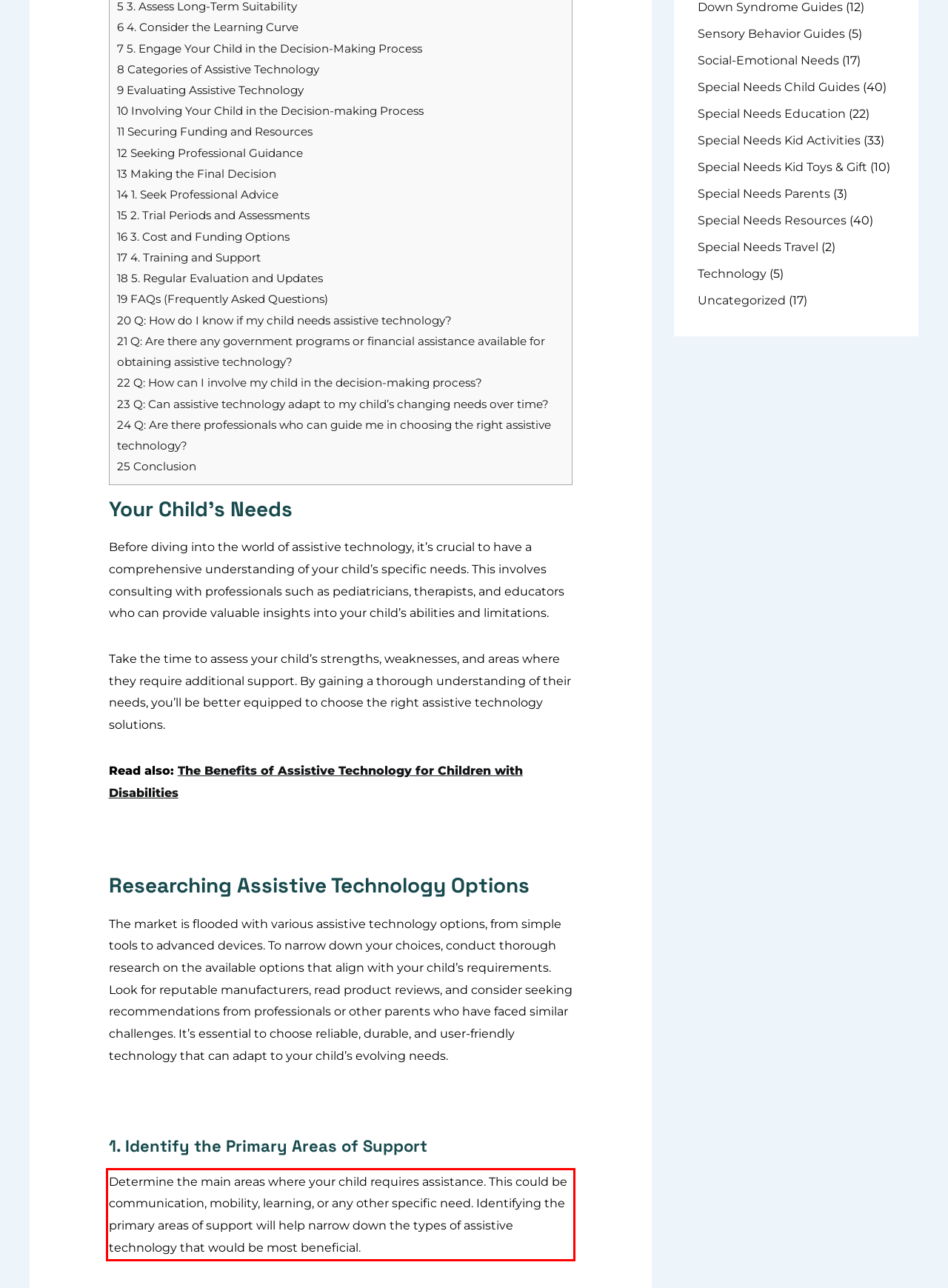Please look at the webpage screenshot and extract the text enclosed by the red bounding box.

Determine the main areas where your child requires assistance. This could be communication, mobility, learning, or any other specific need. Identifying the primary areas of support will help narrow down the types of assistive technology that would be most beneficial.